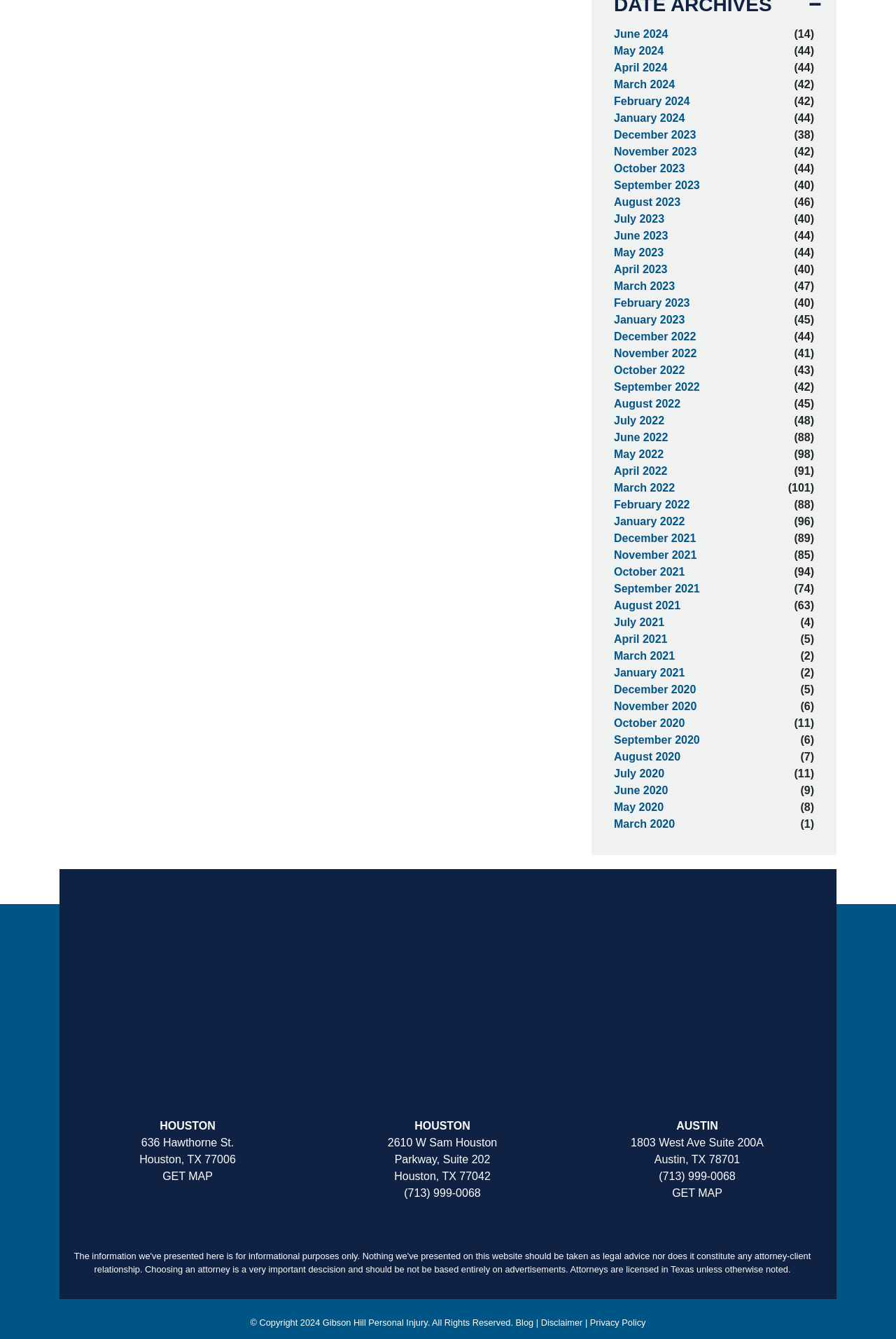Please determine the bounding box coordinates for the UI element described here. Use the format (top-left x, top-left y, bottom-right x, bottom-right y) with values bounded between 0 and 1: HOUSTON

[0.463, 0.836, 0.525, 0.845]